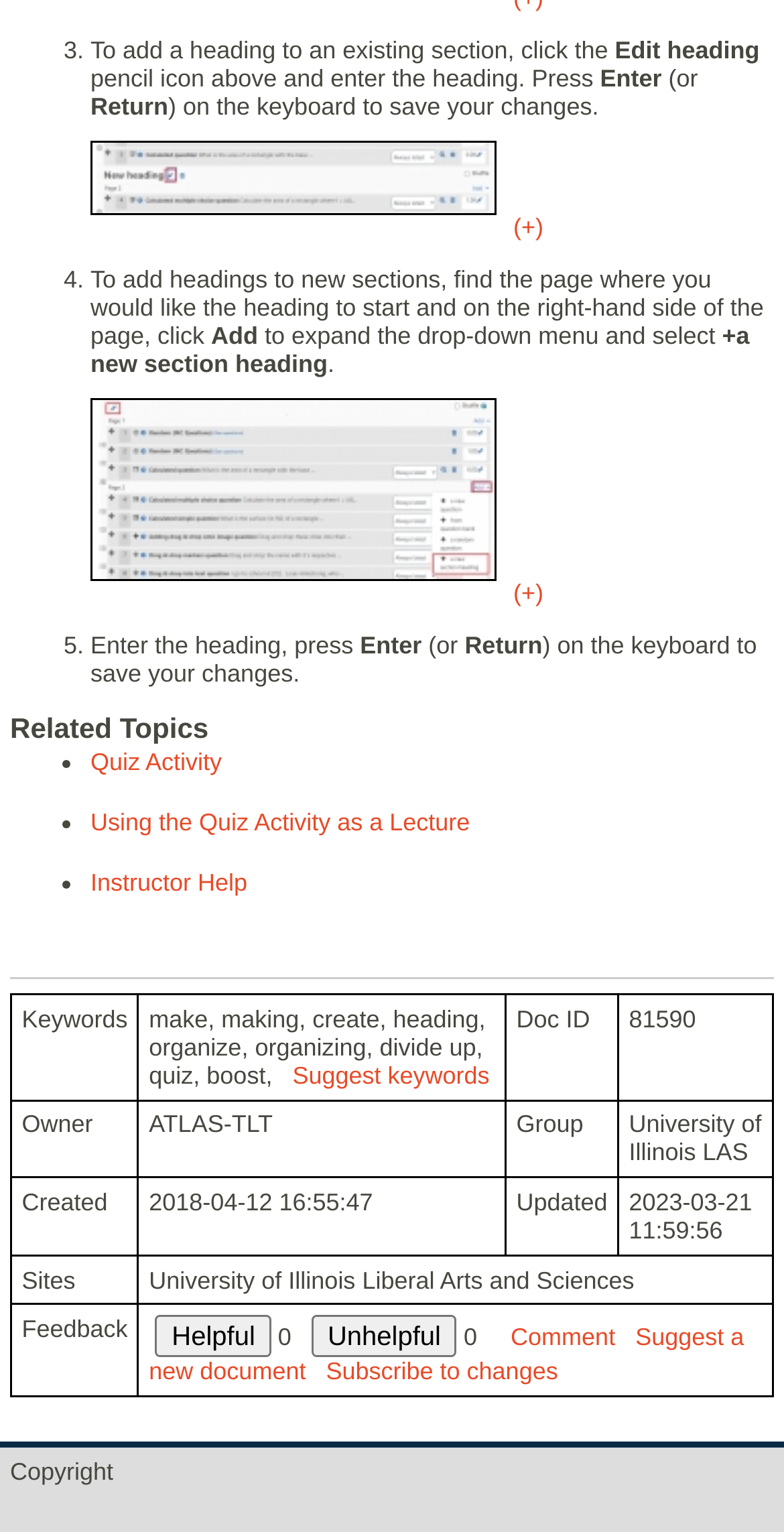Locate the bounding box coordinates of the clickable area to execute the instruction: "Click the 'Helpful' button". Provide the coordinates as four float numbers between 0 and 1, represented as [left, top, right, bottom].

[0.199, 0.858, 0.346, 0.886]